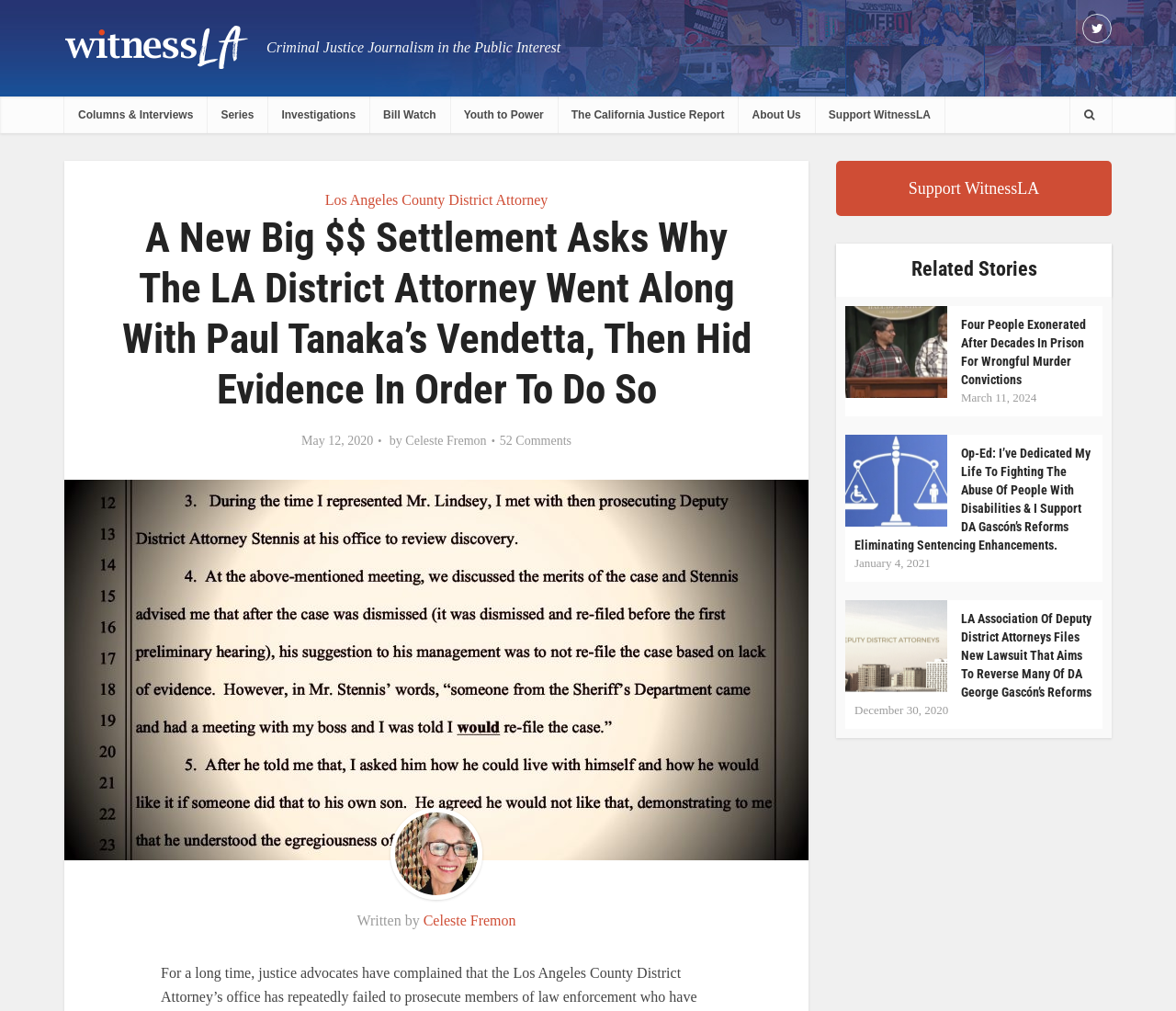How many comments does the article have?
Please provide a detailed answer to the question.

I found the answer by looking at the article section, where it displays the number of comments, which is 52.